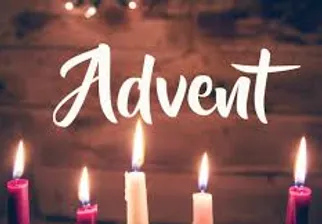What atmosphere does the background convey?
Using the image as a reference, answer with just one word or a short phrase.

Cozy